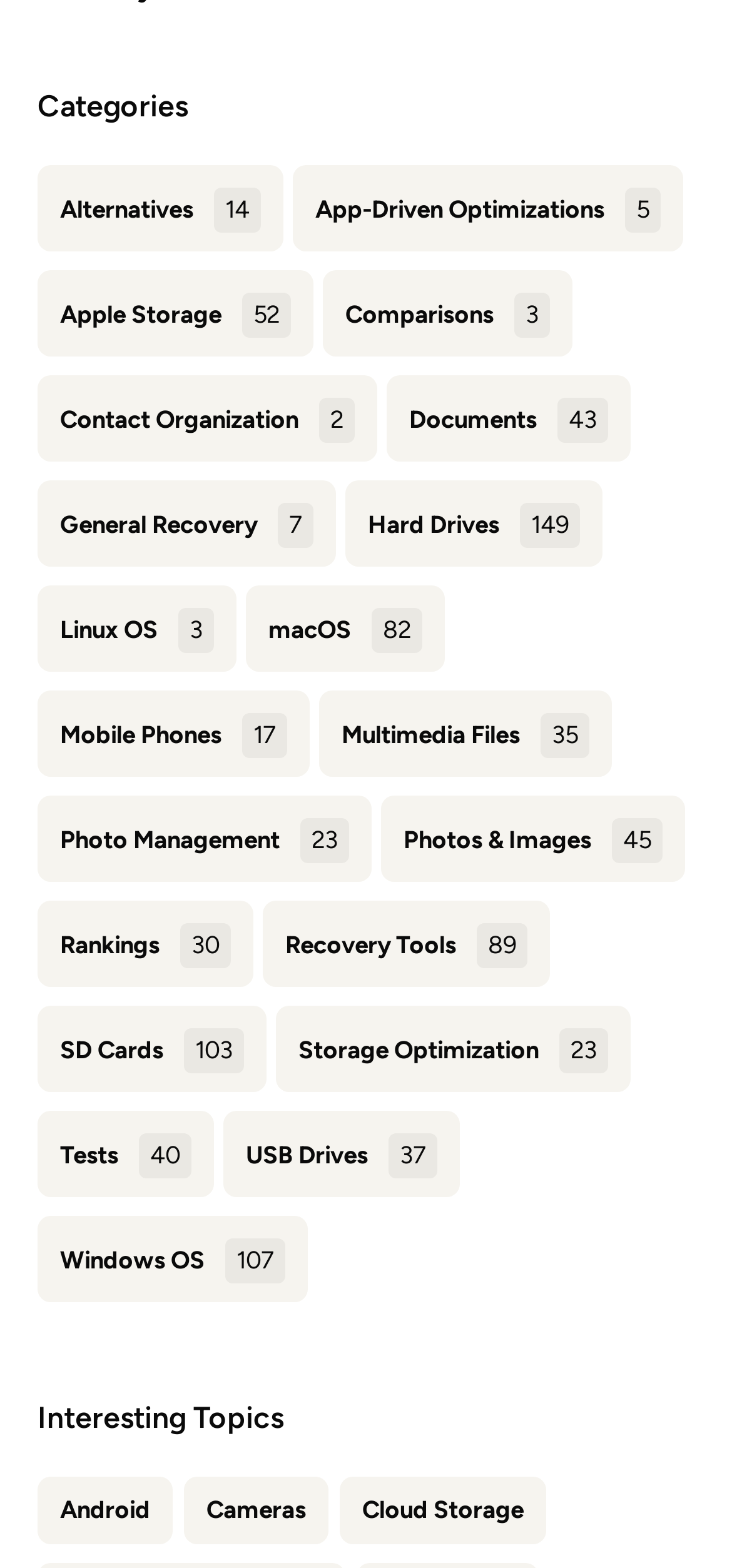Carefully observe the image and respond to the question with a detailed answer:
What is the category with the most items?

I looked at the static text elements next to each category link and found that 'Hard Drives' has the highest number, which is 149.